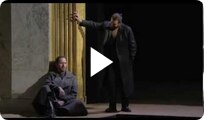Break down the image and describe each part extensively.

In this poignant scene from an opera performance, two characters are depicted in a moment of intense emotional exchange. One character, seated on the floor, appears introspective and troubled as he leans back against a column, shrouded in a dark coat. The other character, standing nearby, exudes a commanding presence, with his arm resting against the wall, suggesting a dynamic interplay of power and vulnerability. The stark, minimalist stage setting enhances the dramatic tension, emphasizing the gravity of their situation. This image captures a powerful moment, reflecting the themes of struggle and connection often explored in opera.